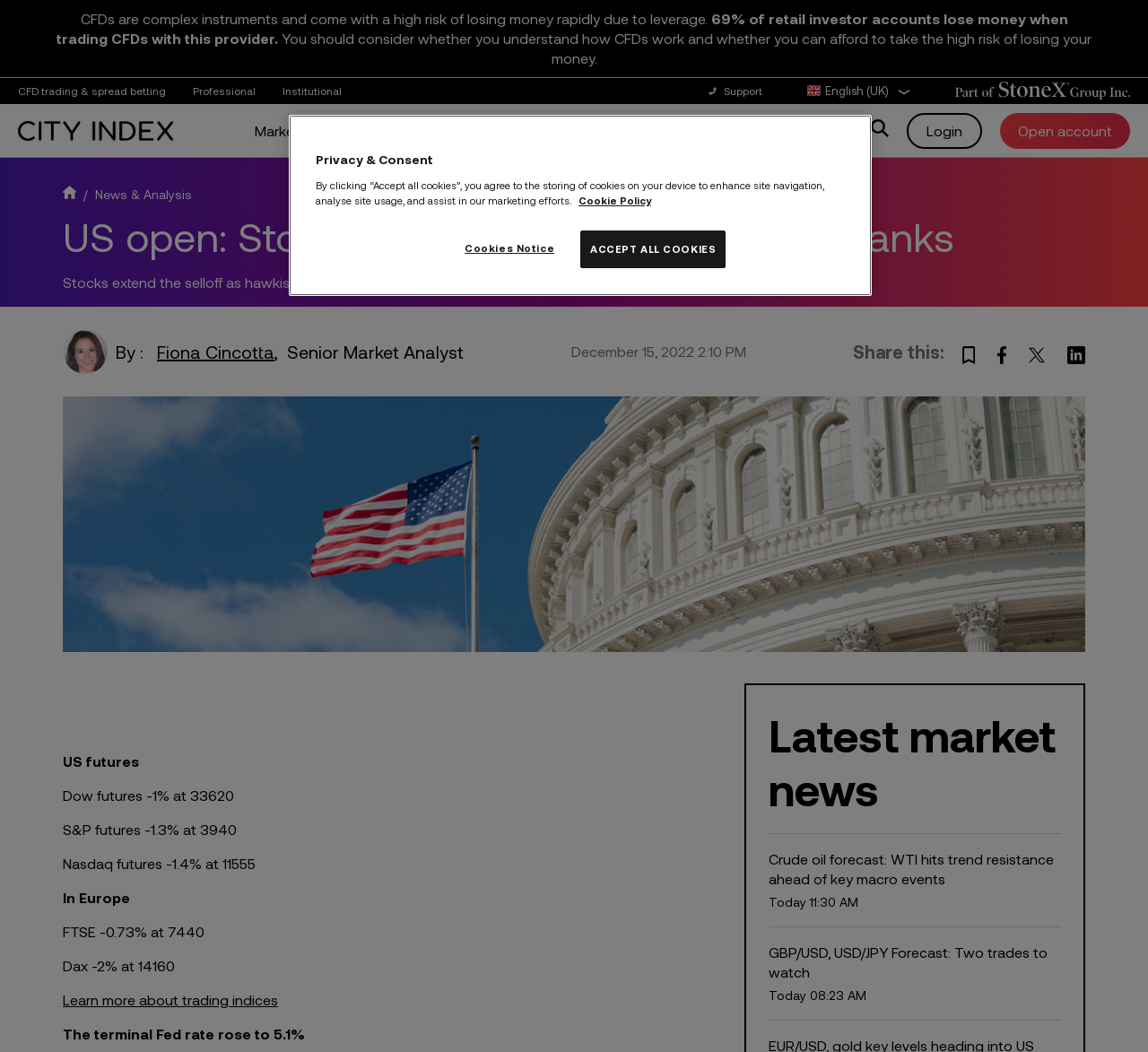Please respond to the question using a single word or phrase:
What is the topic of the article?

Stock market